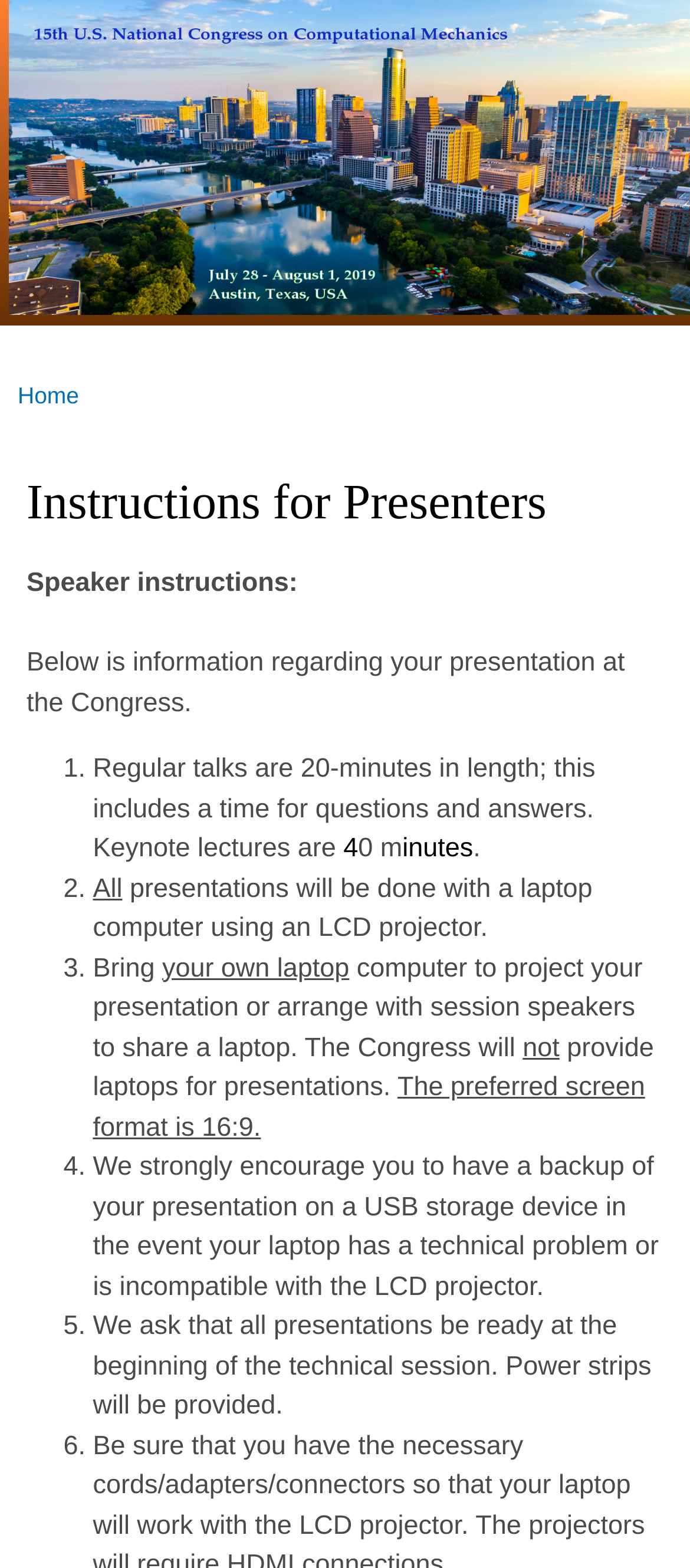Describe the entire webpage, focusing on both content and design.

The webpage is about instructions for presenters at the 15th US National Congress on Computational Mechanics, held in San Diego, CA from July 26-30, 2015. 

At the top of the page, there is a link to "Skip to main content" and a navigation menu with a "Home" link, accompanied by a "Home" image. Below this, the title "15th US National Congress on Computational Mechanics" is displayed, along with the location and dates of the event.

Further down, there is a "You are here" section, which includes a "Home" link. The main content of the page is headed by "Instructions for Presenters", which is divided into six points. 

The first point explains that regular talks are 20 minutes long, including time for questions and answers, while keynote lectures are 30 minutes long. The second point states that all presentations will be done using a laptop computer with an LCD projector. 

The third point advises presenters to bring their own laptops or arrange to share one with other speakers, as the Congress will not provide laptops. The fourth point recommends using a 16:9 screen format. 

The fifth point strongly encourages presenters to have a backup of their presentation on a USB storage device in case of technical issues. The sixth and final point requests that all presentations be ready at the beginning of the technical session and notes that power strips will be provided.